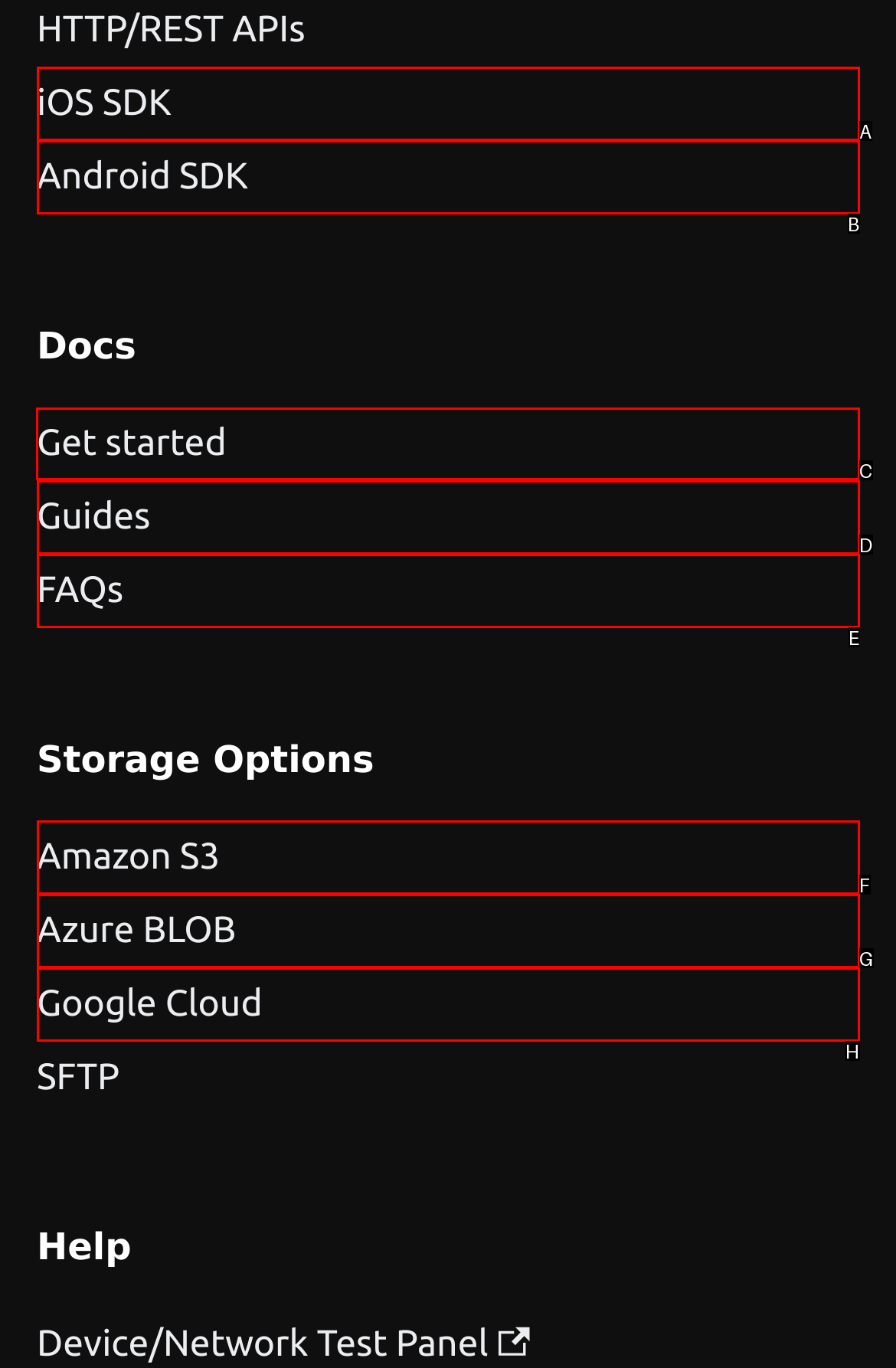Identify the correct UI element to click on to achieve the task: Get started with the documentation. Provide the letter of the appropriate element directly from the available choices.

C